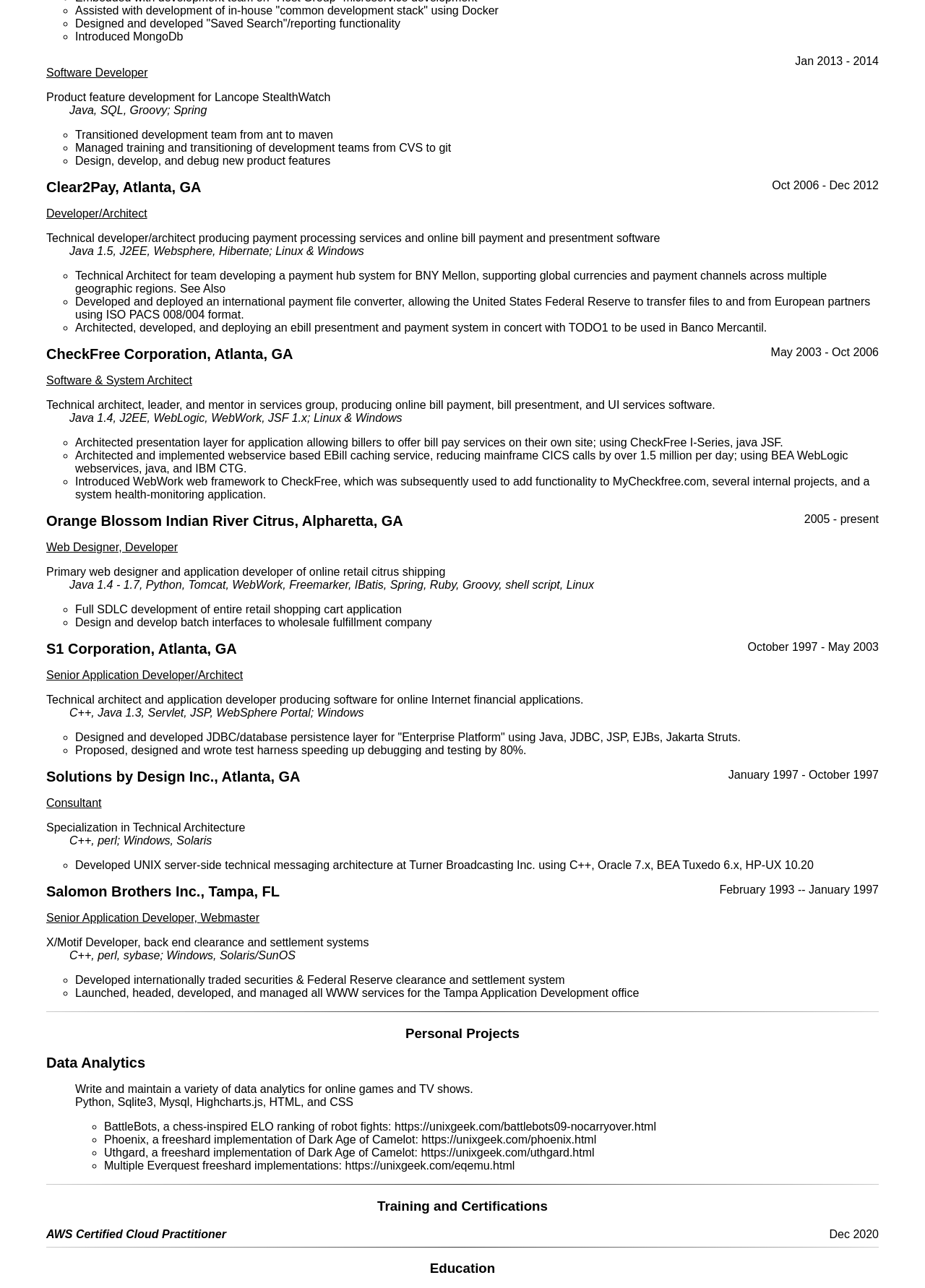What is the technology used at S1 Corporation?
Kindly give a detailed and elaborate answer to the question.

I found the technology by looking at the text 'C++, Java 1.3, Servlet, JSP, WebSphere Portal' which is located near the company name 'S1 Corporation' and the job title 'Senior Application Developer/Architect'.